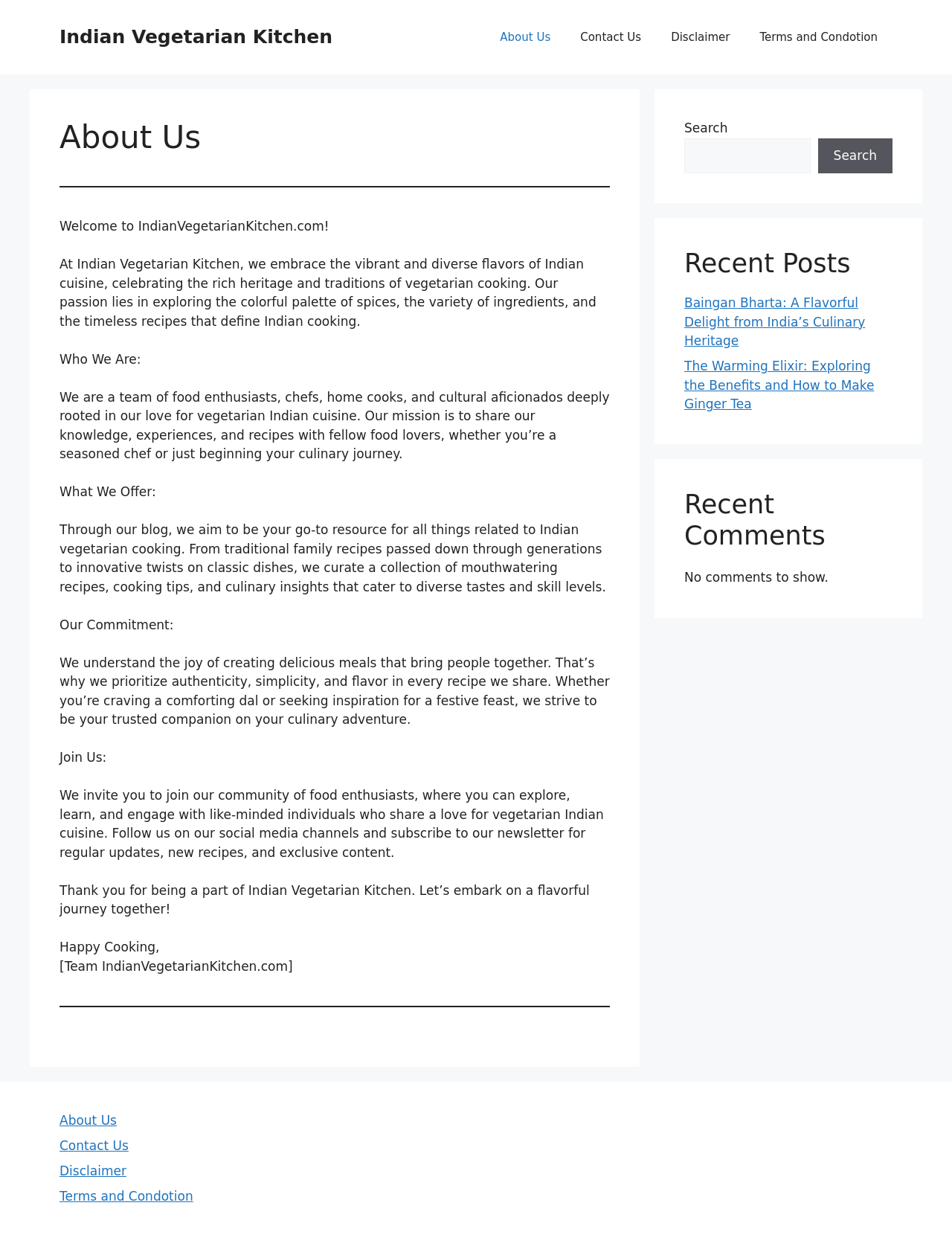Provide your answer in one word or a succinct phrase for the question: 
Is there a search function on the website?

Yes